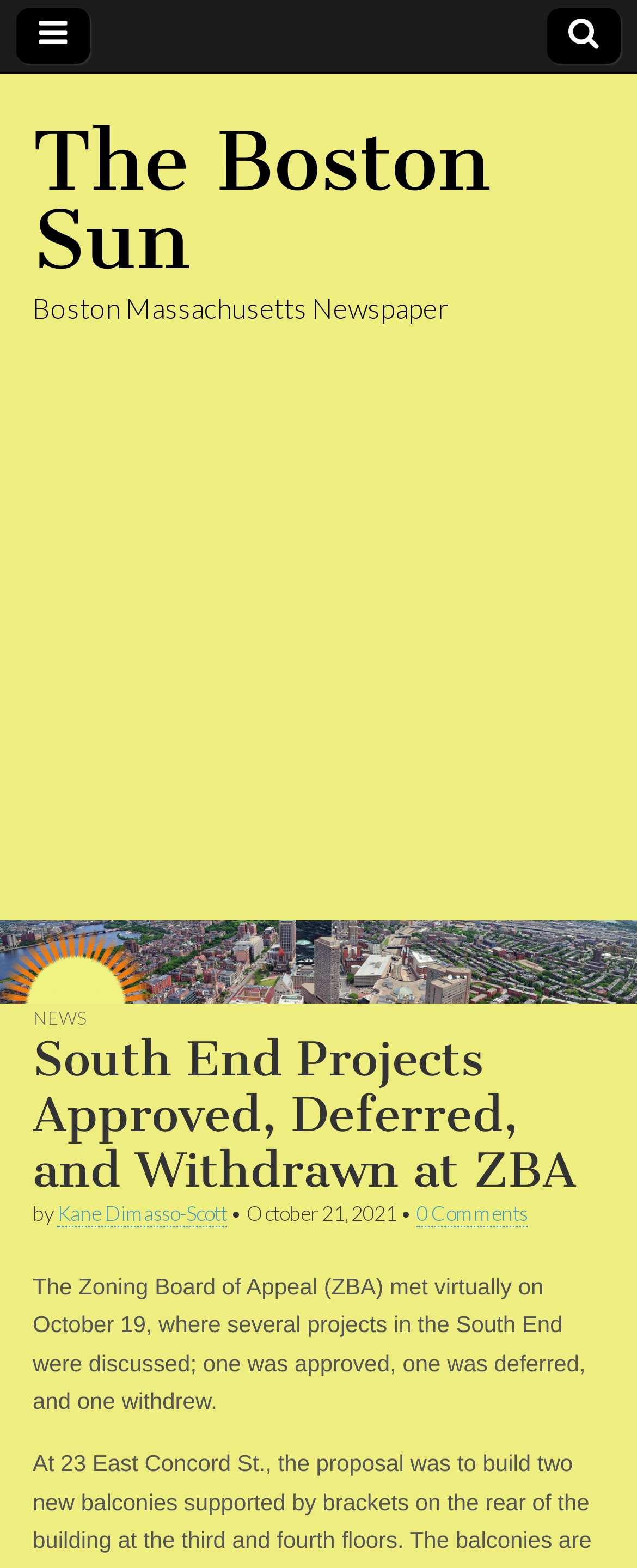Predict the bounding box of the UI element based on the description: "0 Comments". The coordinates should be four float numbers between 0 and 1, formatted as [left, top, right, bottom].

[0.654, 0.766, 0.828, 0.783]